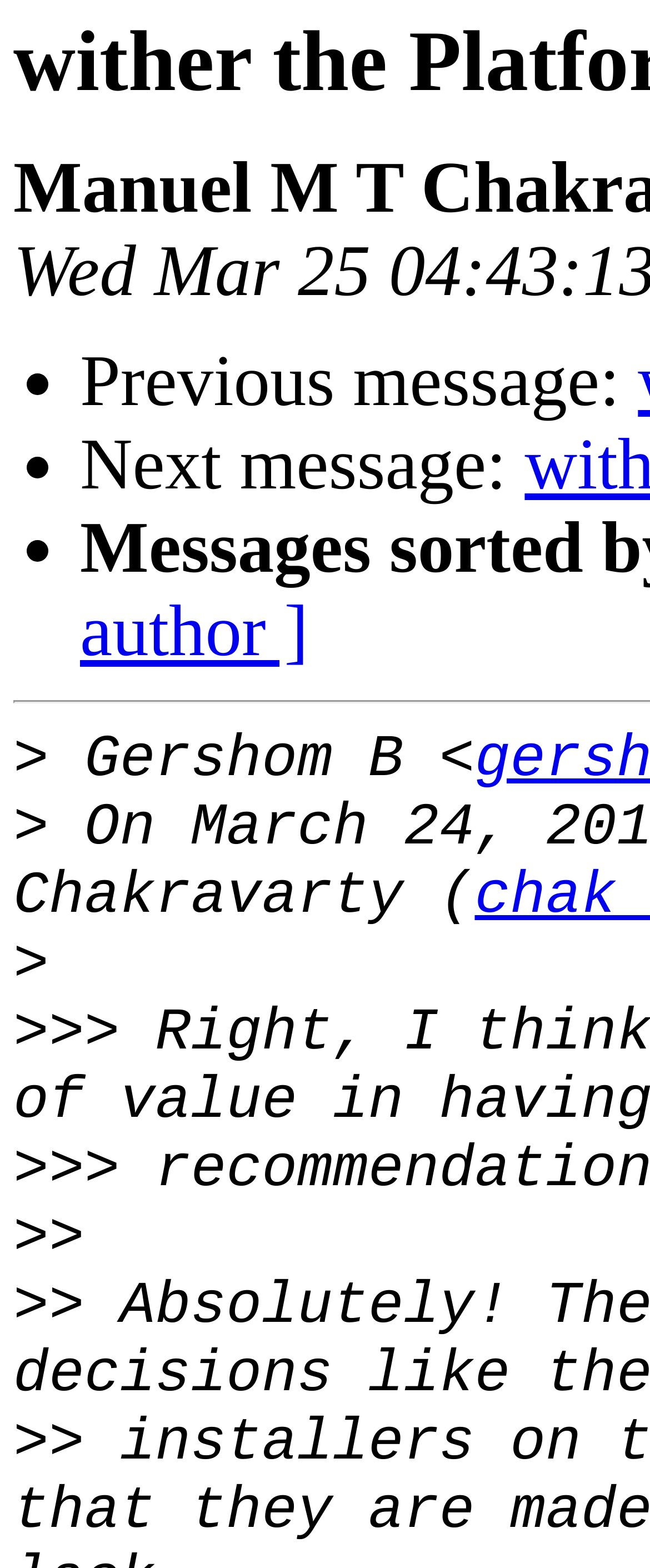What is the text of the second message? Using the information from the screenshot, answer with a single word or phrase.

Gershom B